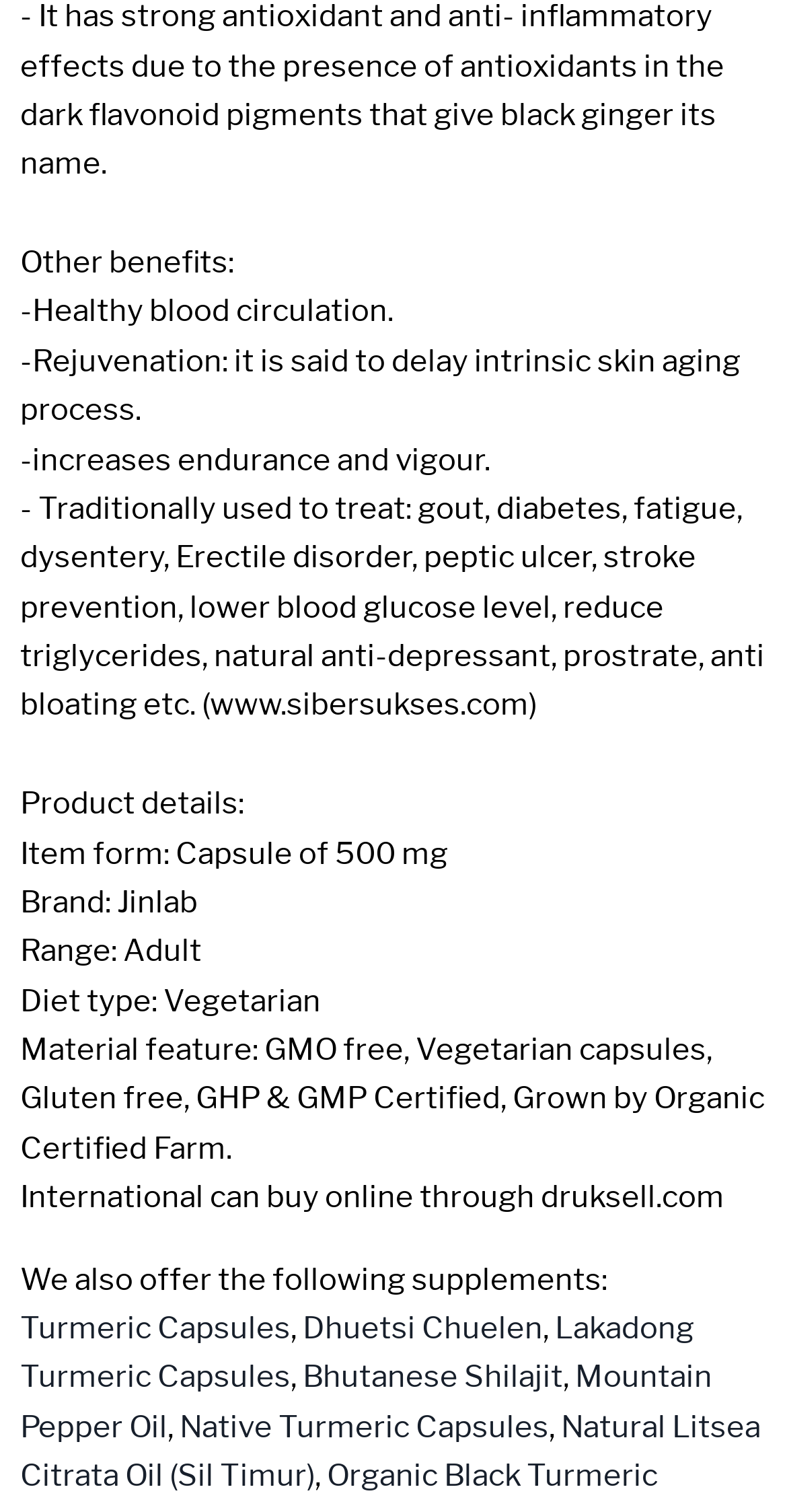What is the material feature of the product?
Utilize the image to construct a detailed and well-explained answer.

The material feature of the product can be found in the 'Product details' section, where it is stated as 'Material feature: GMO free, Vegetarian capsules, Gluten free, GHP & GMP Certified, Grown by Organic Certified Farm'.